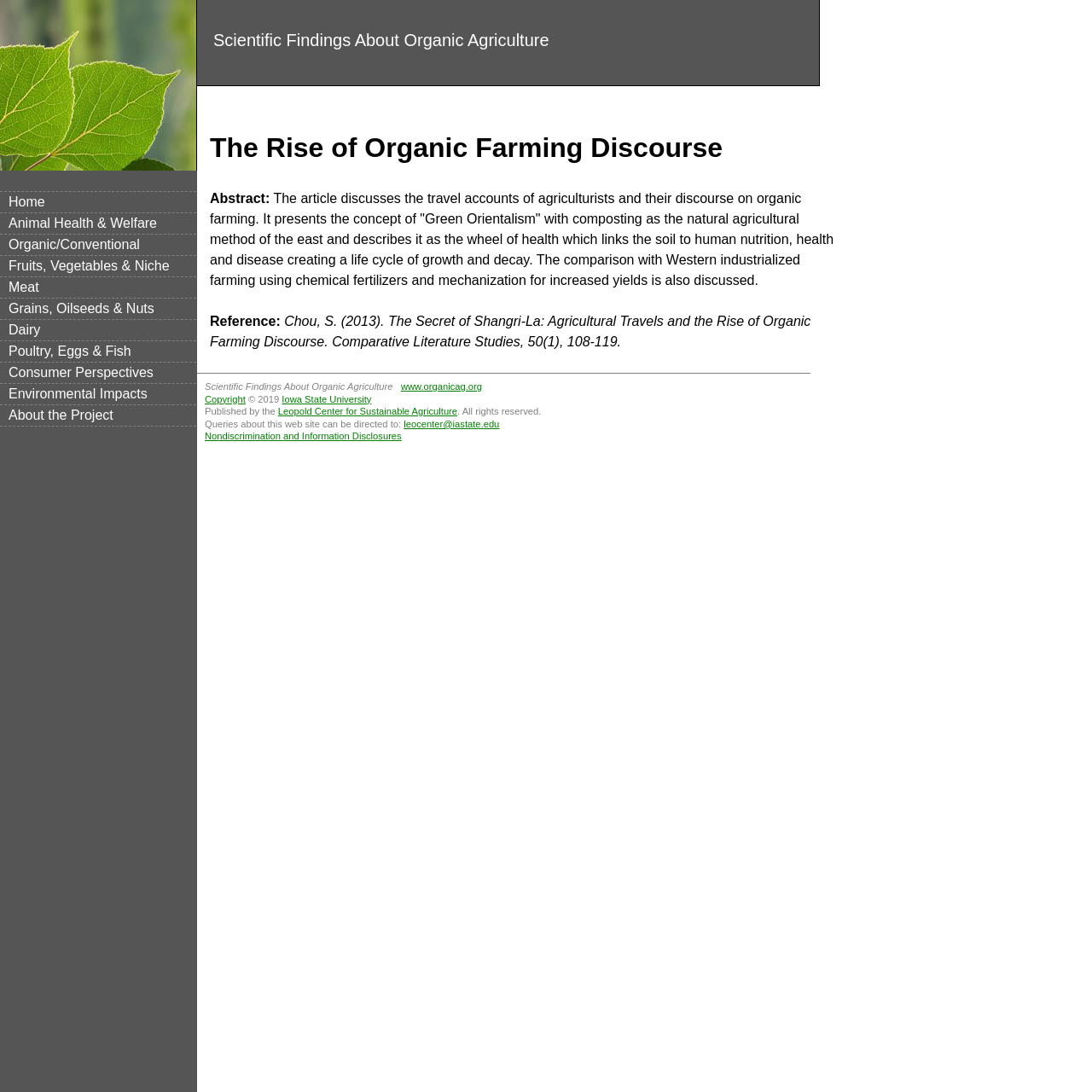Bounding box coordinates should be in the format (top-left x, top-left y, bottom-right x, bottom-right y) and all values should be floating point numbers between 0 and 1. Determine the bounding box coordinate for the UI element described as: Leopold Center for Sustainable Agriculture

[0.255, 0.372, 0.419, 0.381]